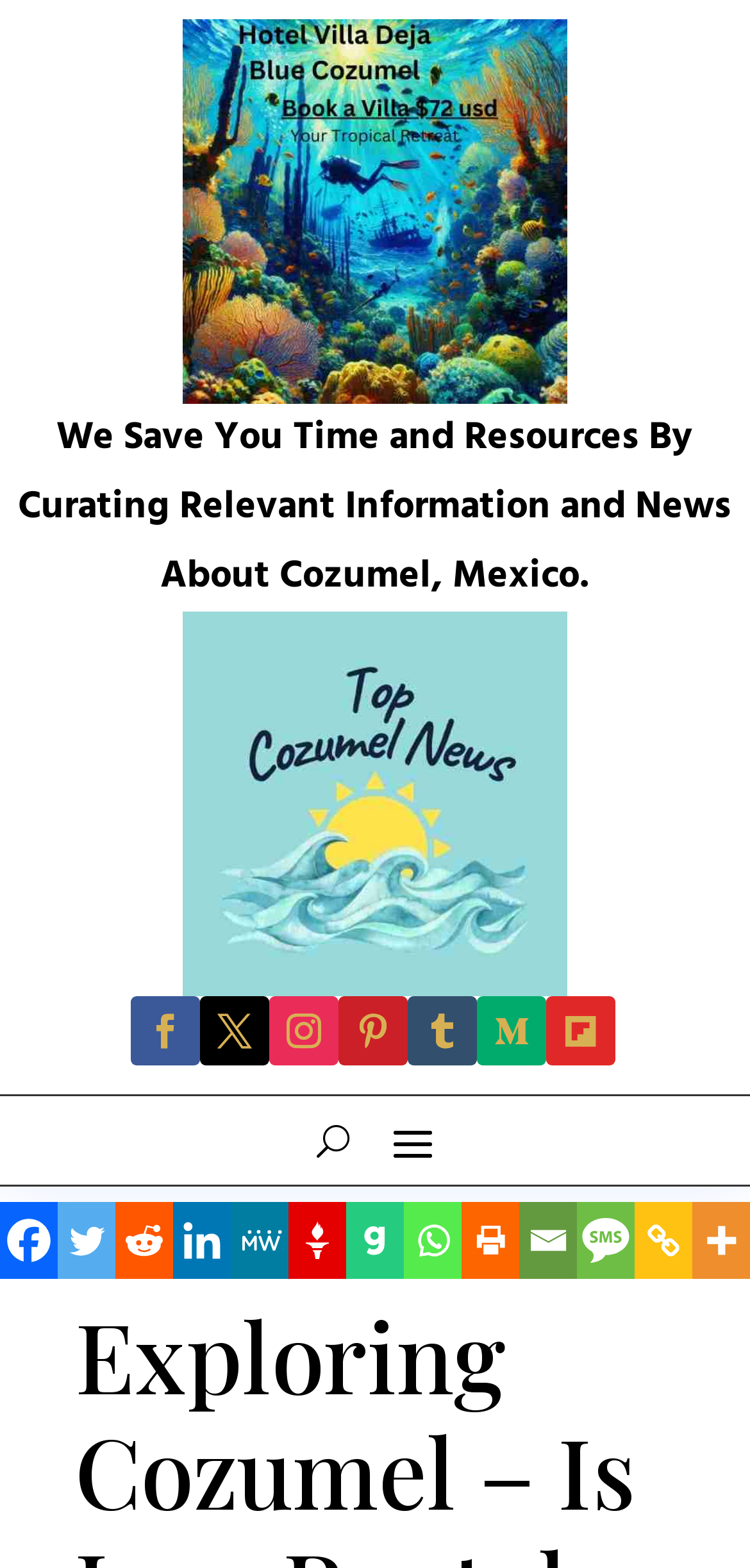Locate the bounding box of the UI element with the following description: "Follow".

[0.728, 0.635, 0.82, 0.679]